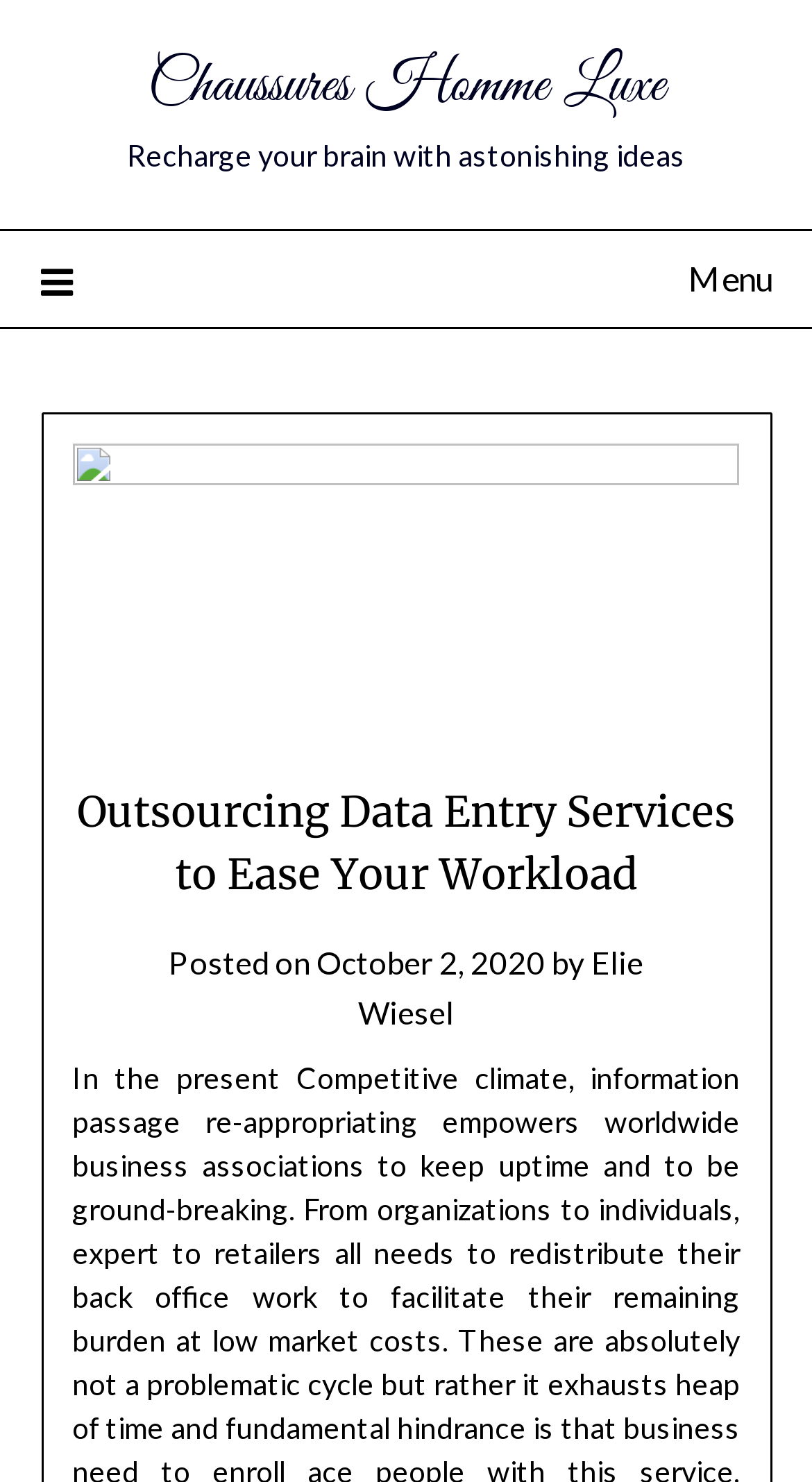Give a detailed account of the webpage's layout and content.

The webpage appears to be a blog post or article page. At the top, there is a link to "Chaussures Homme Luxe" which takes up most of the width of the page. Below this link, there is a static text element that reads "Recharge your brain with astonishing ideas". 

On the left side of the page, there is a menu icon represented by the Unicode character "\uf0c9" which is expandable. When expanded, it reveals a link and a header section. The header section contains the title of the article, "Outsourcing Data Entry Services to Ease Your Workload", which is a prominent element on the page. 

Below the title, there is a section that provides metadata about the article, including the text "Posted on", a link to the date "October 2, 2020", and the author's name, "Elie Wiesel", which is also a link. The date and author information are positioned to the right of the "Posted on" text.